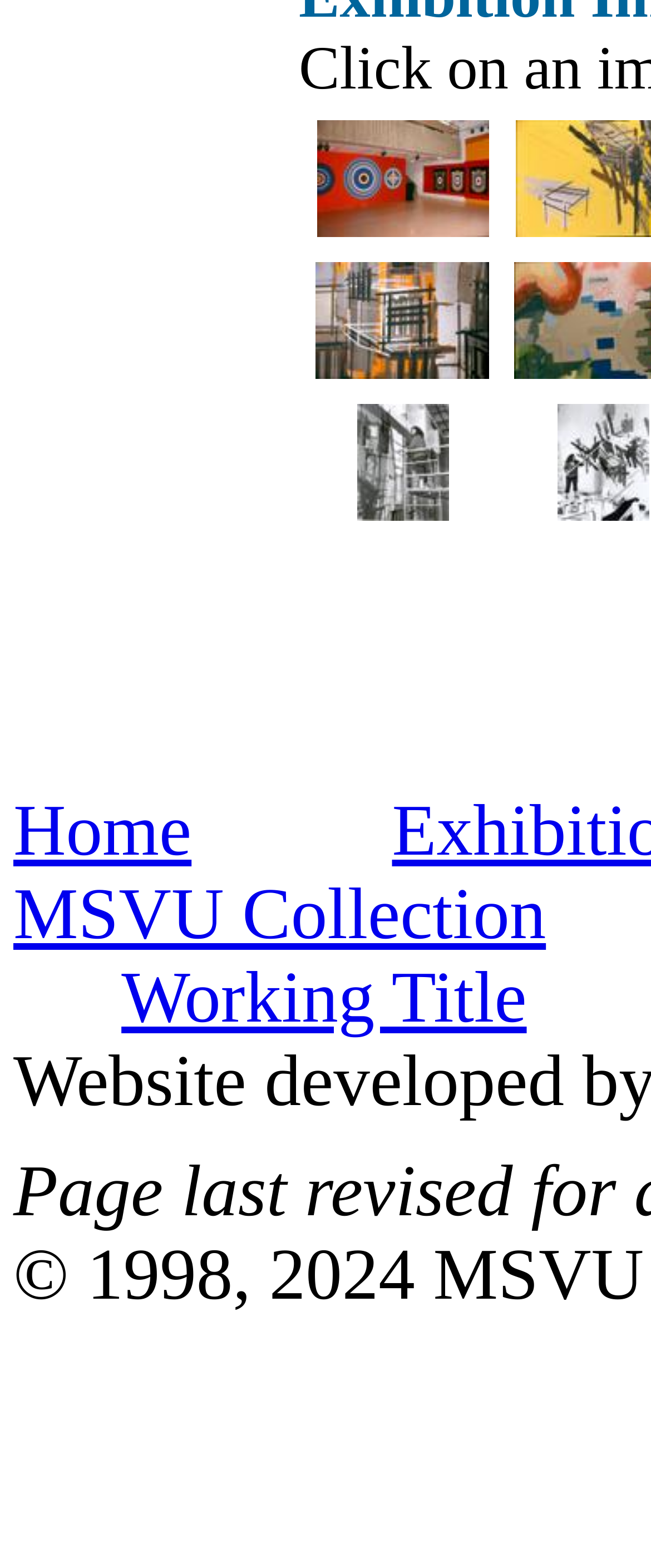Bounding box coordinates are specified in the format (top-left x, top-left y, bottom-right x, bottom-right y). All values are floating point numbers bounded between 0 and 1. Please provide the bounding box coordinate of the region this sentence describes: title="Denyse Thomasos Tracking installation"

[0.855, 0.338, 0.996, 0.356]